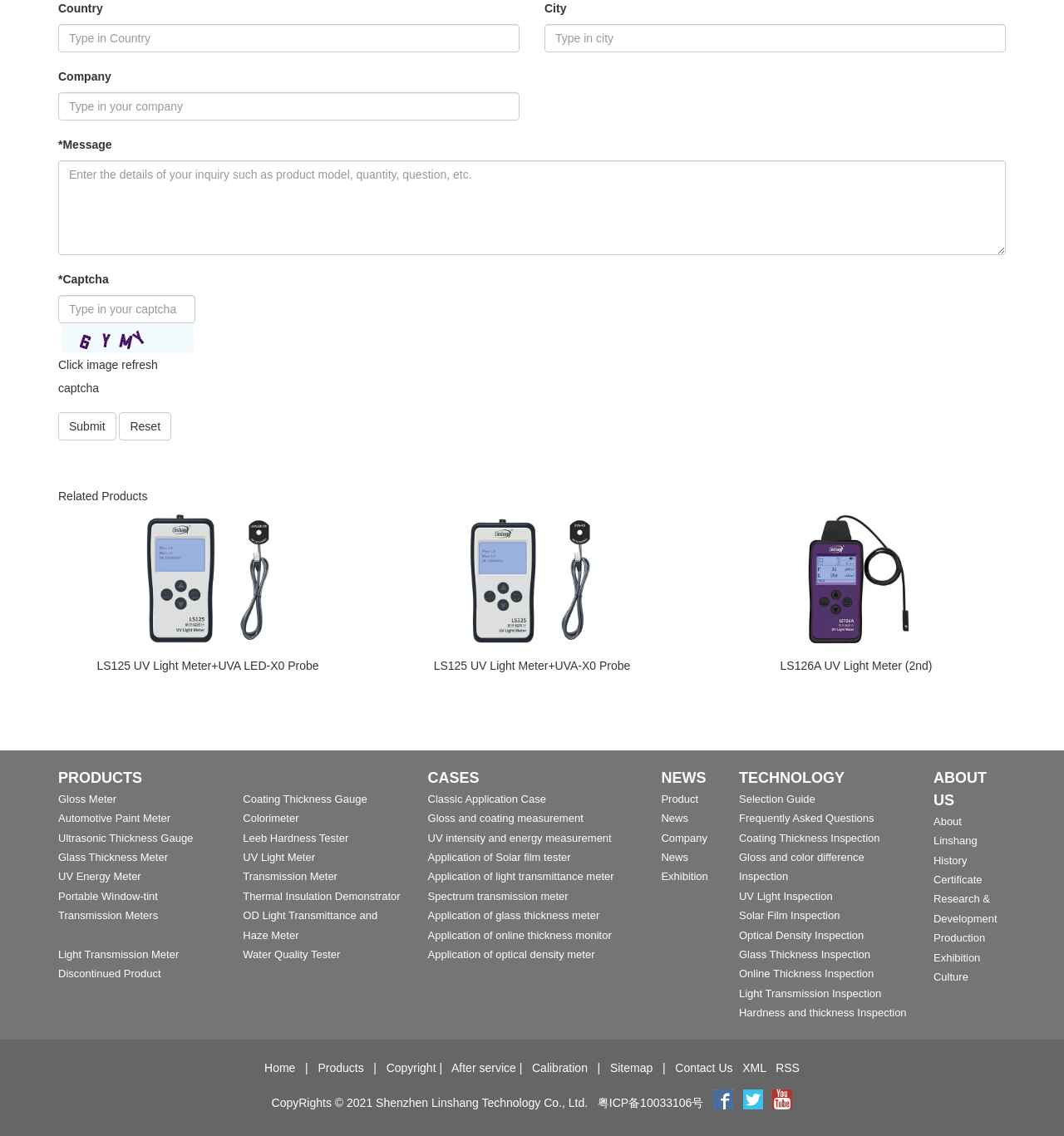Identify the bounding box coordinates of the region I need to click to complete this instruction: "Click Refresh captcha".

[0.057, 0.284, 0.182, 0.311]